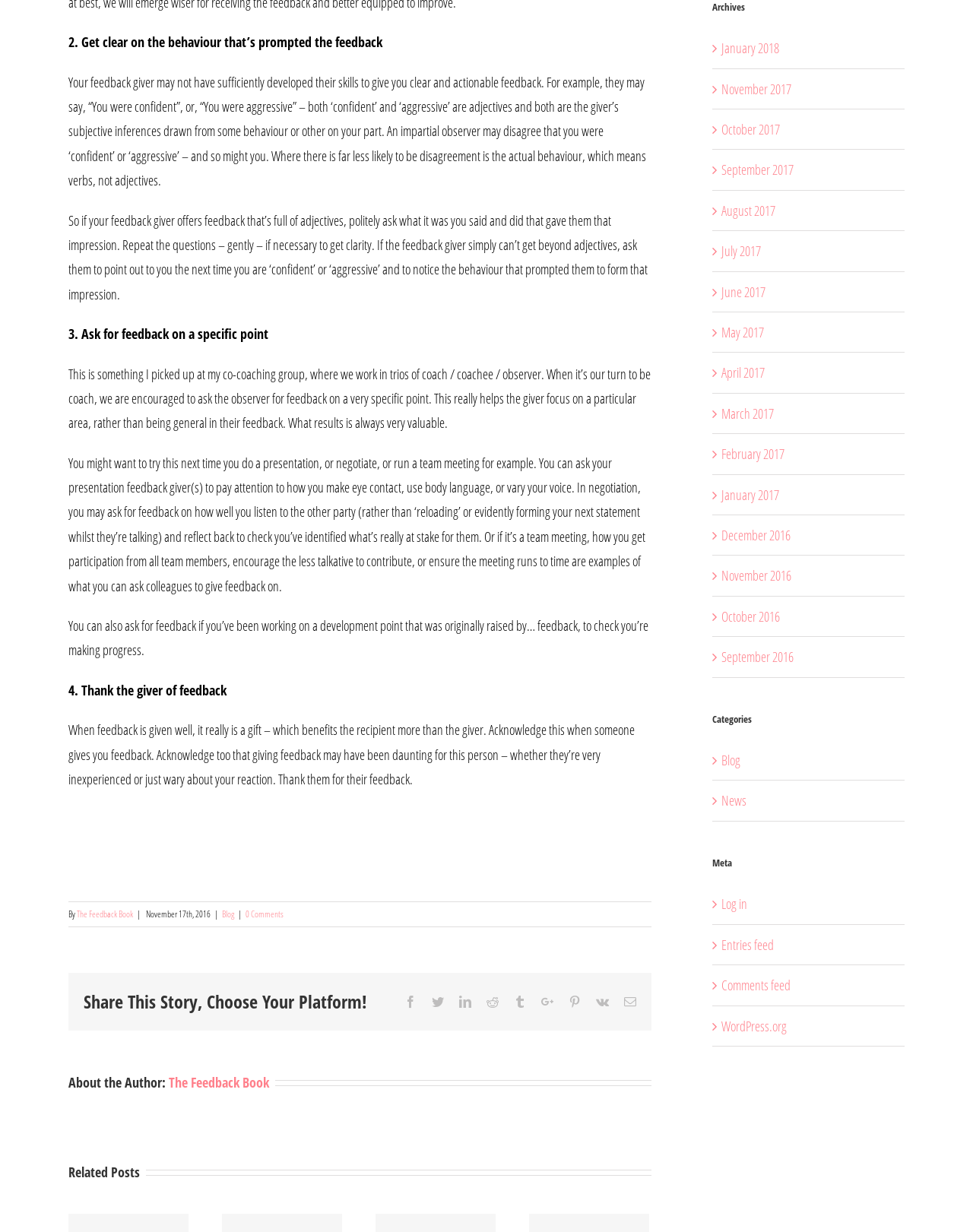Respond with a single word or phrase to the following question: What is the author of the book mentioned in the article?

The Feedback Book